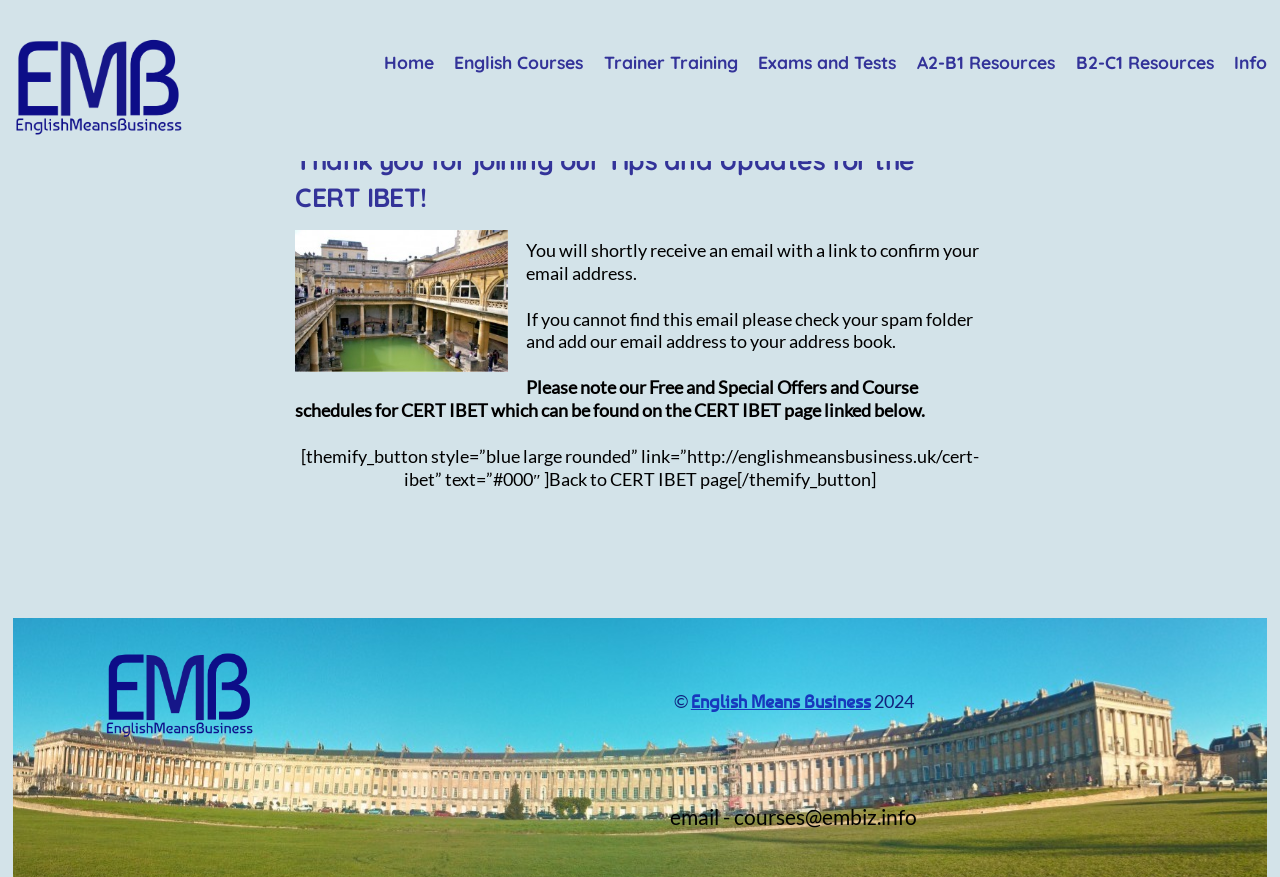Determine the bounding box coordinates of the clickable element to complete this instruction: "check CERT IBET page". Provide the coordinates in the format of four float numbers between 0 and 1, [left, top, right, bottom].

[0.235, 0.508, 0.765, 0.558]